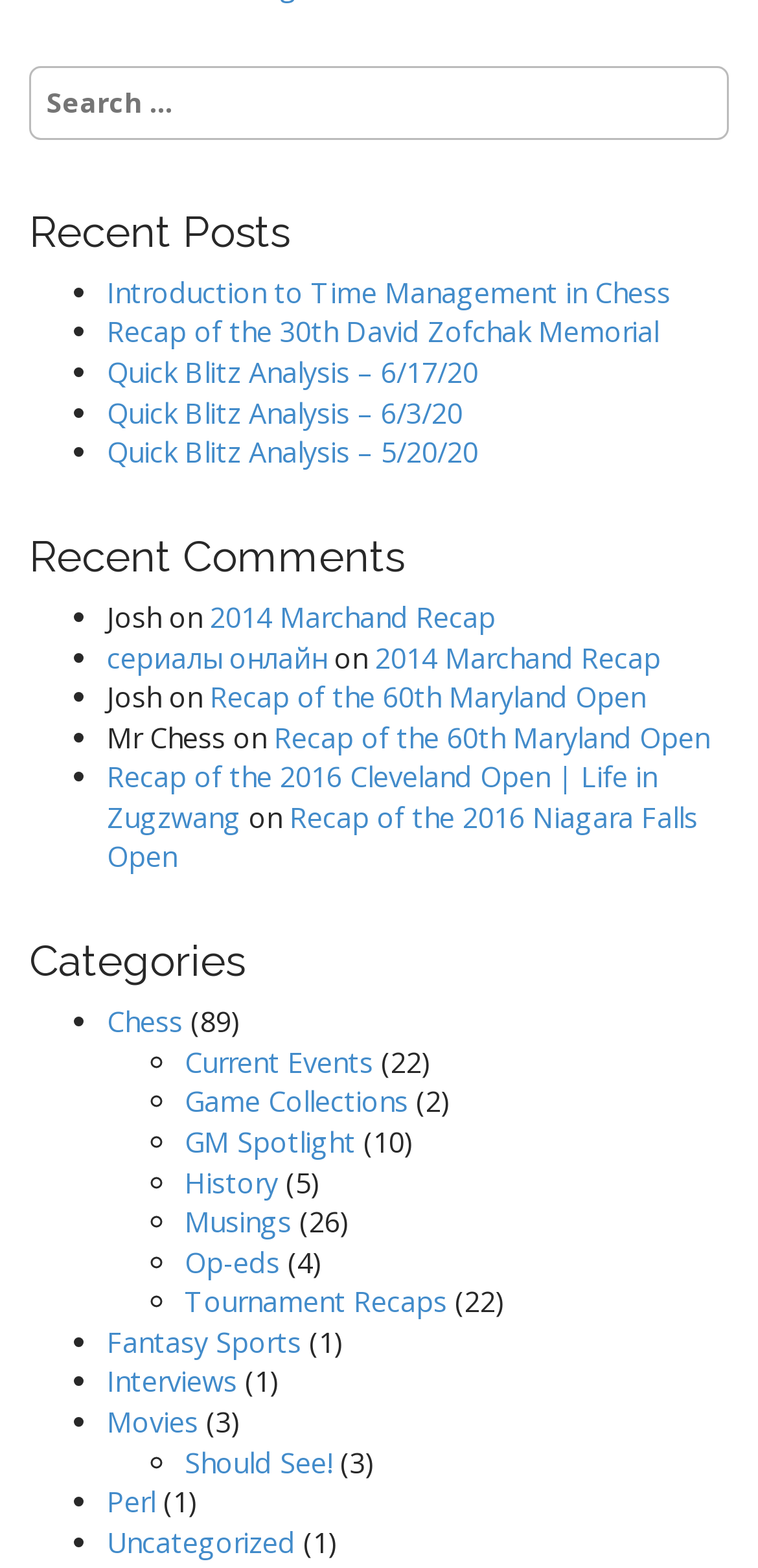Find the bounding box coordinates for the area you need to click to carry out the instruction: "Browse the chess category". The coordinates should be four float numbers between 0 and 1, indicated as [left, top, right, bottom].

[0.141, 0.64, 0.241, 0.663]